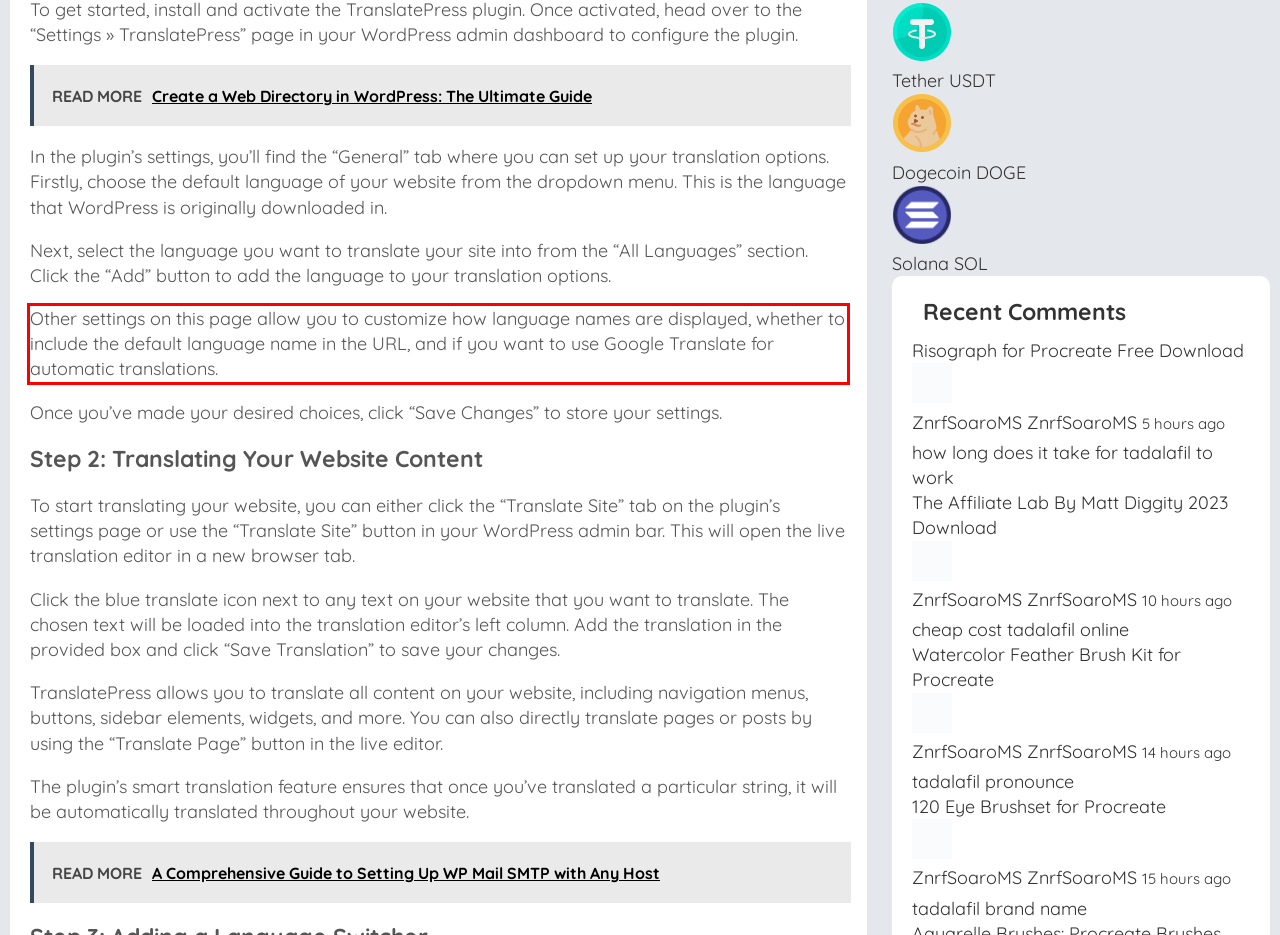Inspect the webpage screenshot that has a red bounding box and use OCR technology to read and display the text inside the red bounding box.

Other settings on this page allow you to customize how language names are displayed, whether to include the default language name in the URL, and if you want to use Google Translate for automatic translations.